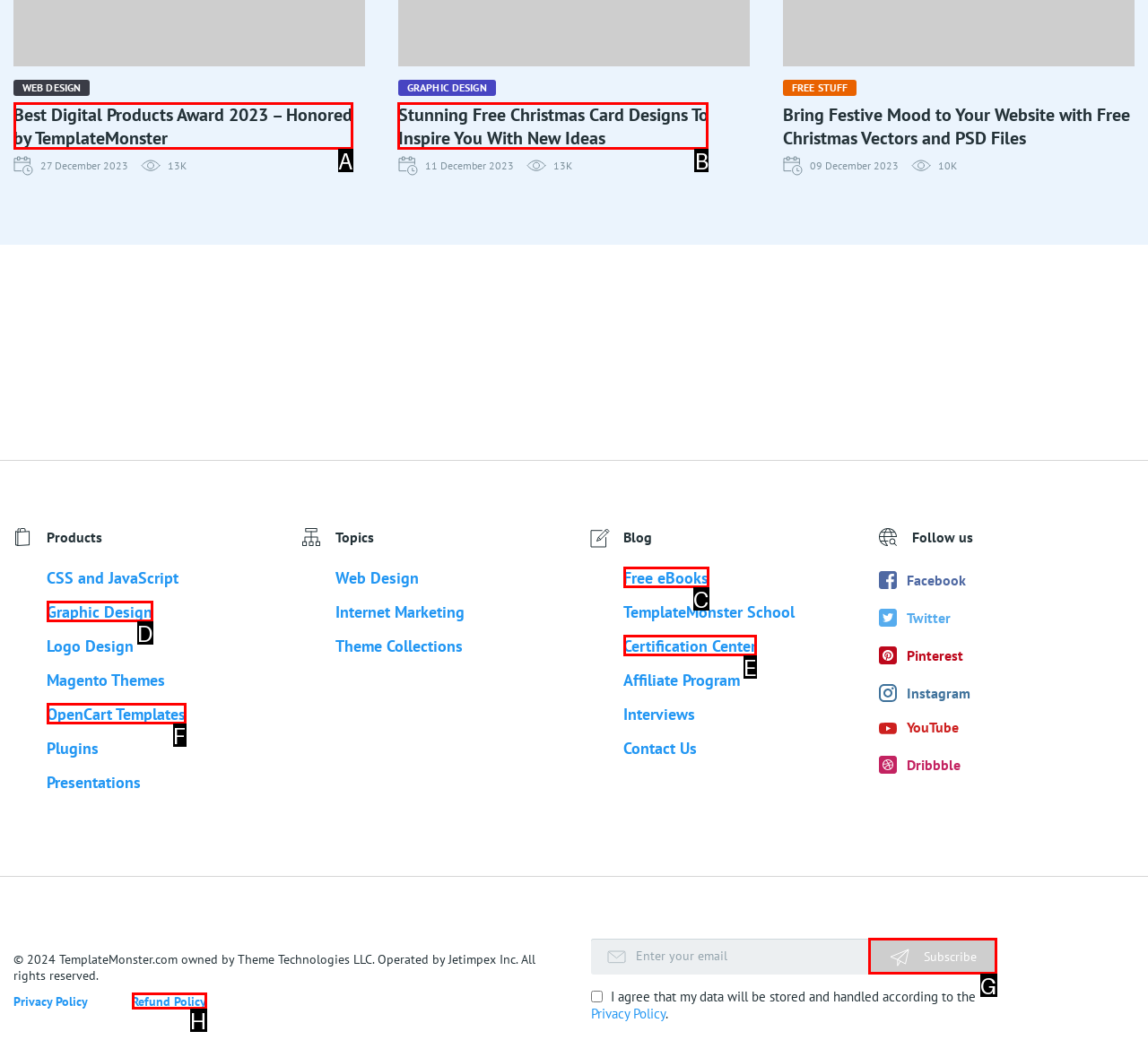Which UI element's letter should be clicked to achieve the task: Subscribe to the newsletter
Provide the letter of the correct choice directly.

G